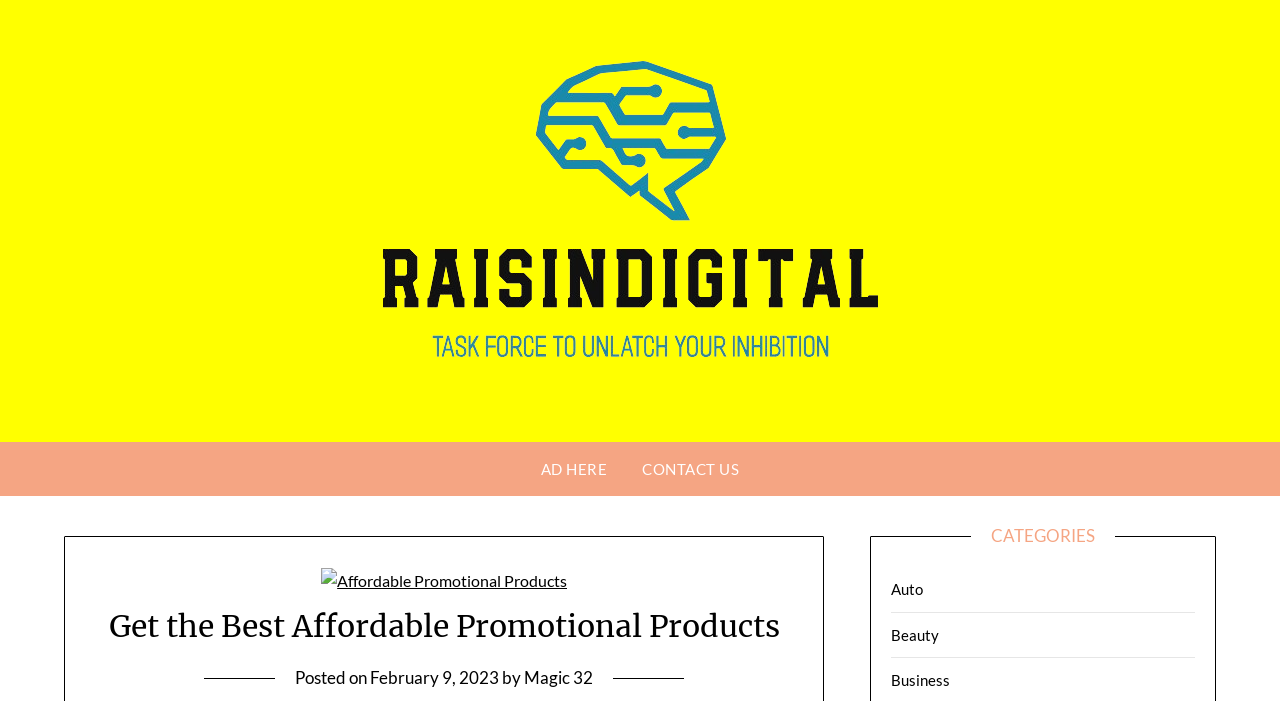Respond to the question below with a single word or phrase: How many categories are listed?

3